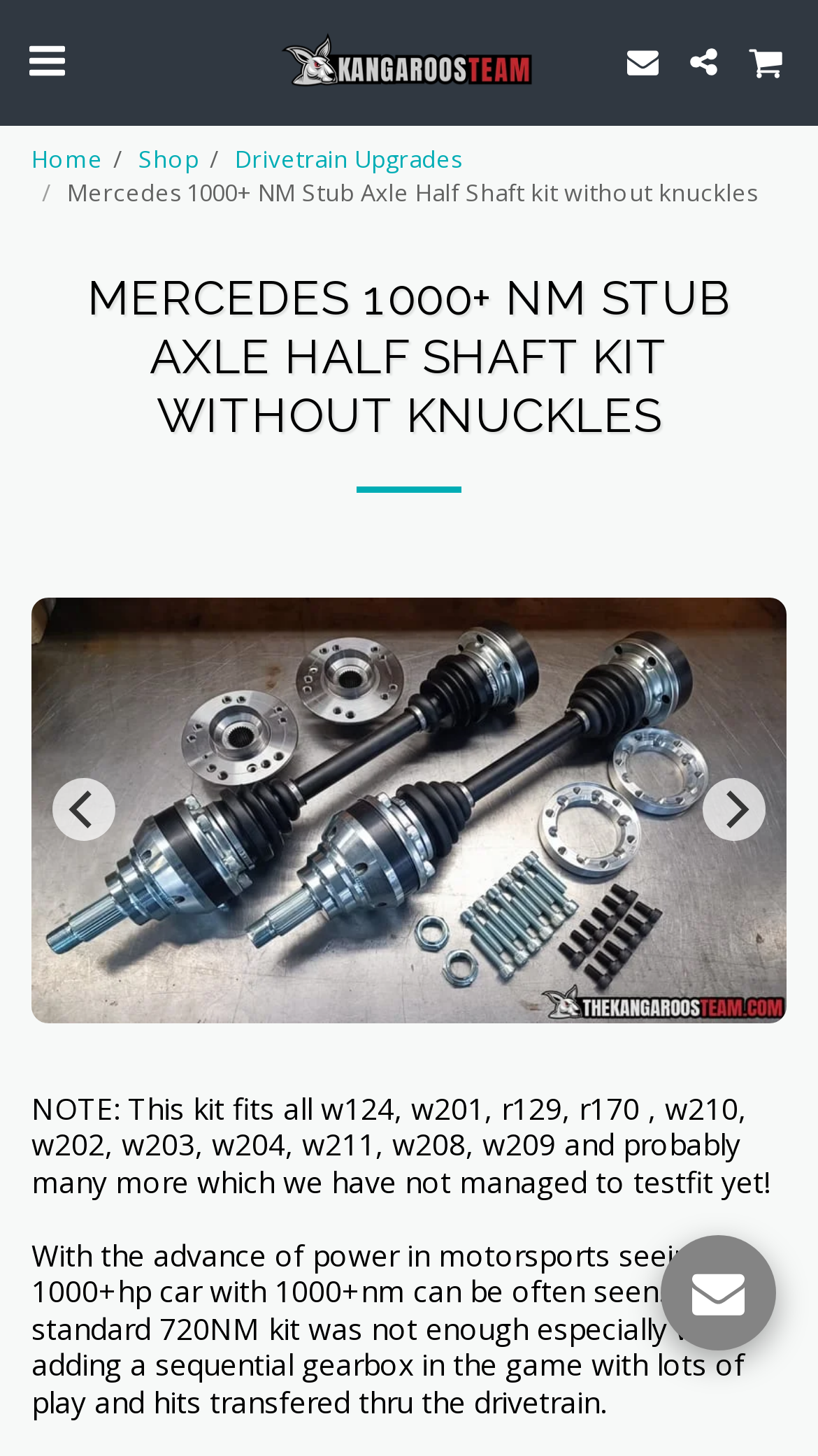Offer a detailed account of what is visible on the webpage.

This webpage is about a Mercedes 1000+ NM Stub Axle Half Shaft kit without knuckles, specifically highlighting its compatibility with various Mercedes models. 

At the top left, there is a button with no text, followed by a link to "The Kangaroos Team" with an accompanying image of the team's logo. On the right side of the top section, there are three more buttons with no text. 

Below this top section, there is a navigation menu with links to "Home", "Shop", and "Drivetrain Upgrades". 

The main content of the page is a heading that repeats the product name, followed by a horizontal separator line. 

Underneath the separator, there are two buttons, "previous" and "next", with accompanying arrow icons. These buttons are positioned at the left and right sides of the page, respectively. 

At the very bottom of the page, there is a link with no text.